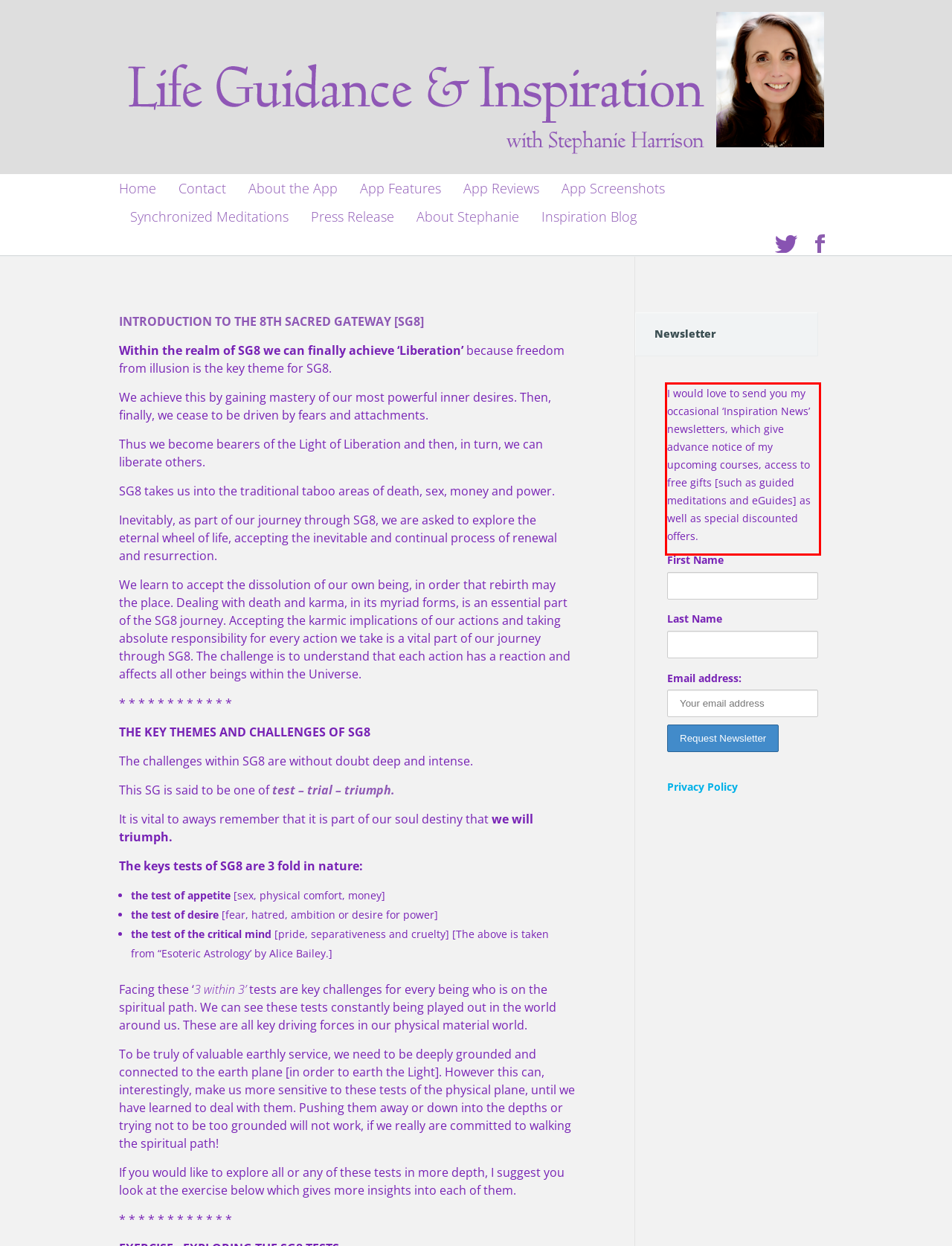Analyze the screenshot of a webpage where a red rectangle is bounding a UI element. Extract and generate the text content within this red bounding box.

I would love to send you my occasional ‘Inspiration News’ newsletters, which give advance notice of my upcoming courses, access to free gifts [such as guided meditations and eGuides] as well as special discounted offers.